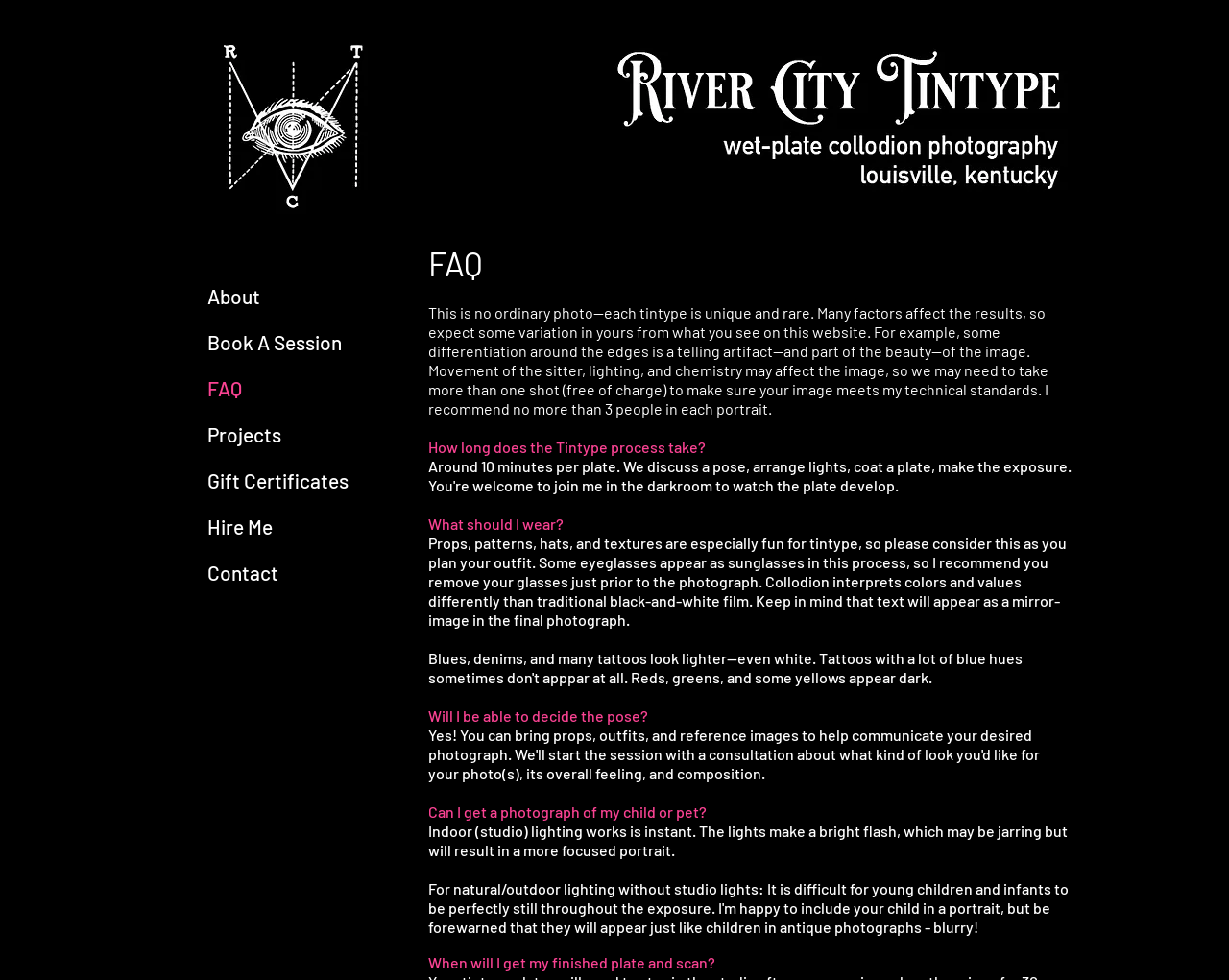What is the recommended number of people in each portrait?
Please provide a detailed and comprehensive answer to the question.

According to the webpage, it is recommended to have no more than 3 people in each portrait, as stated in the text 'I recommend no more than 3 people in each portrait.'